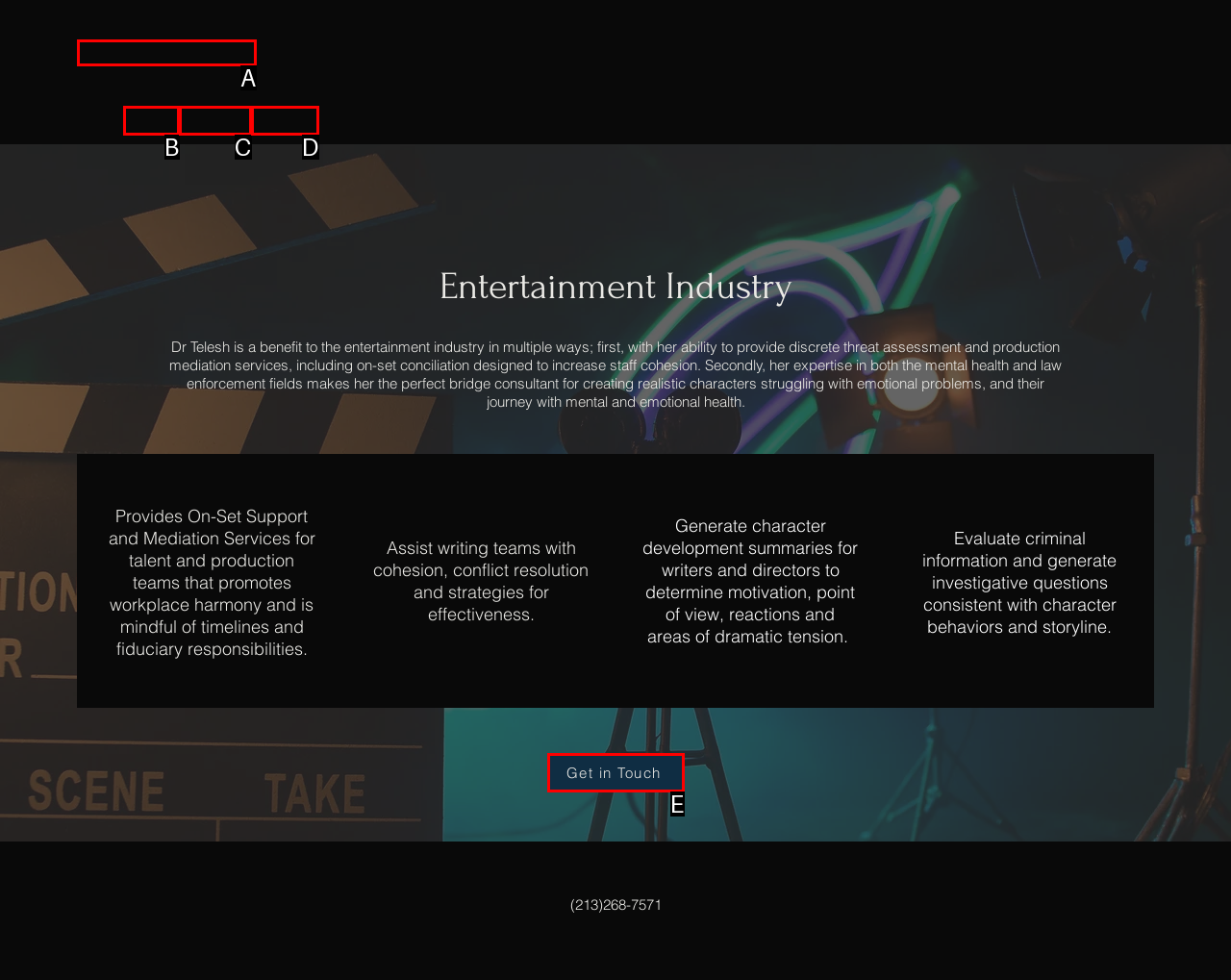Identify the bounding box that corresponds to: Dr. Kimberly Telesh
Respond with the letter of the correct option from the provided choices.

A